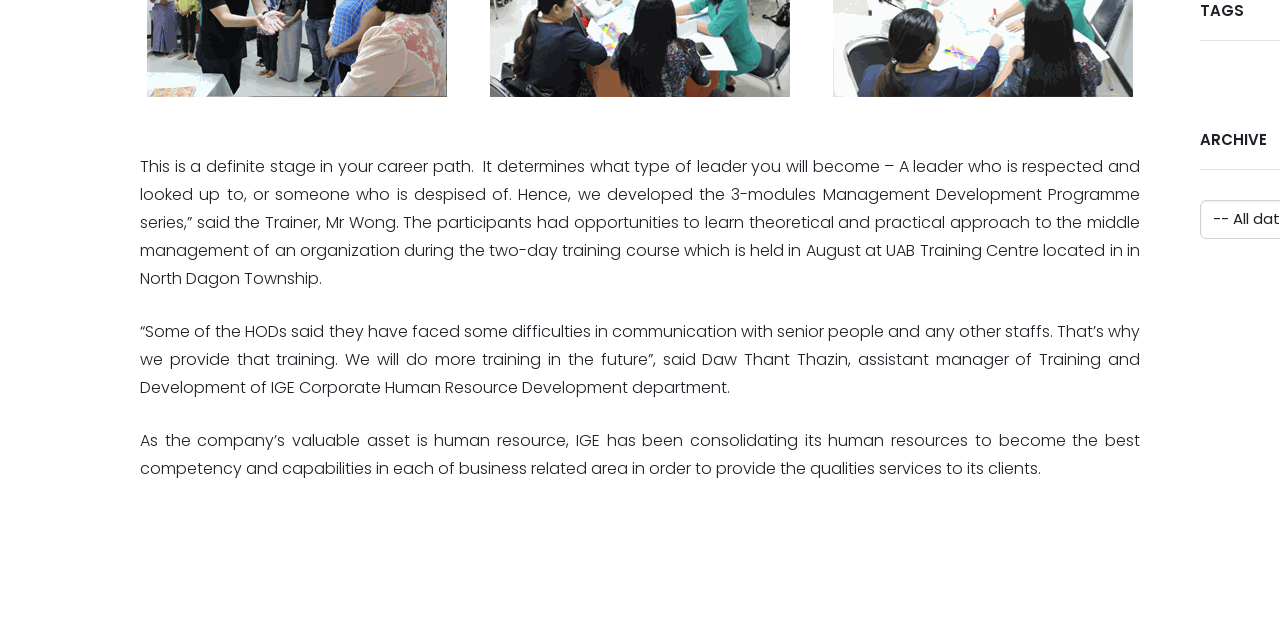Given the webpage screenshot and the description, determine the bounding box coordinates (top-left x, top-left y, bottom-right x, bottom-right y) that define the location of the UI element matching this description: title="Scroll To Top"

[0.481, 0.864, 0.519, 0.939]